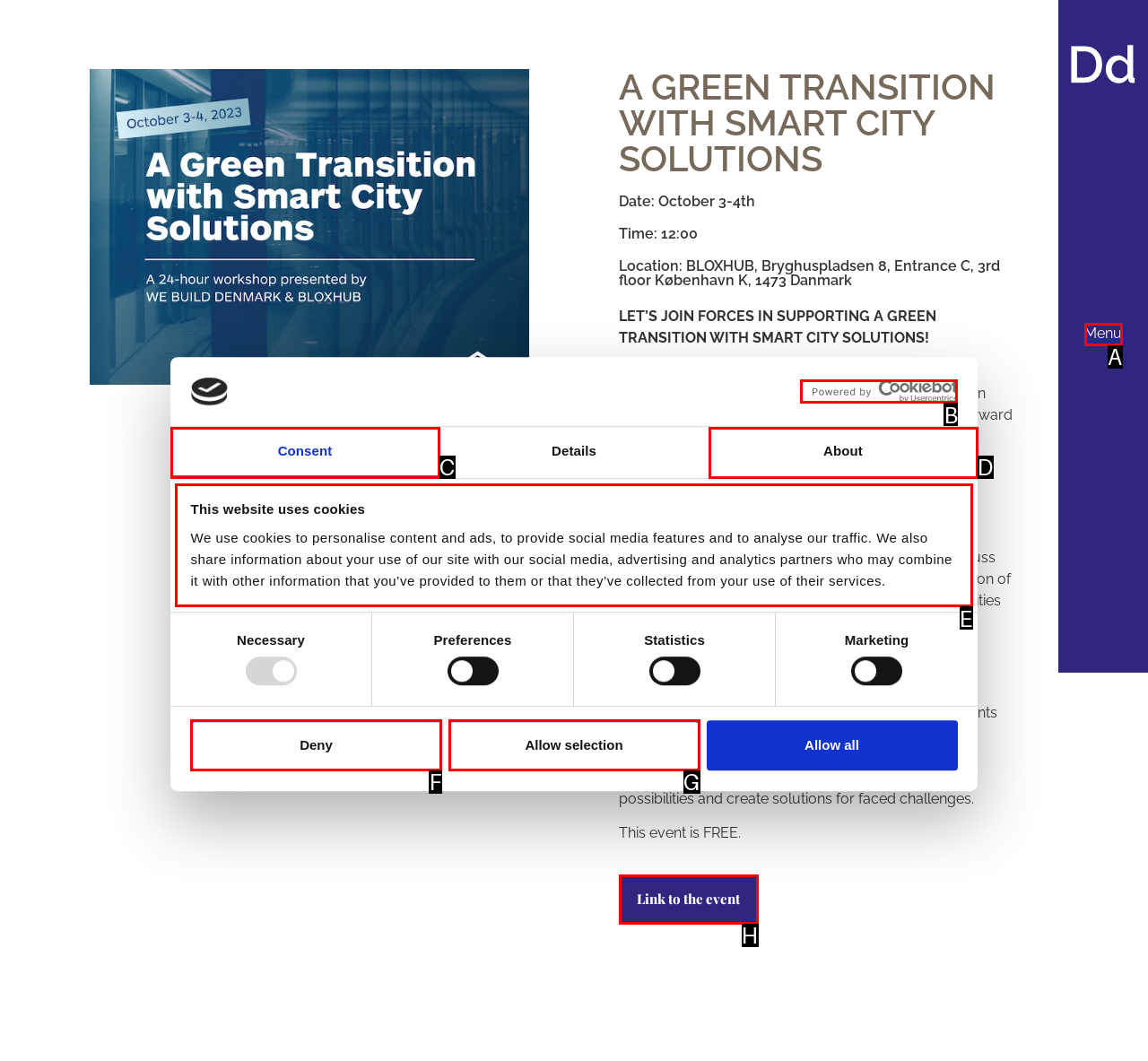Find the option that best fits the description: Link to the event. Answer with the letter of the option.

H